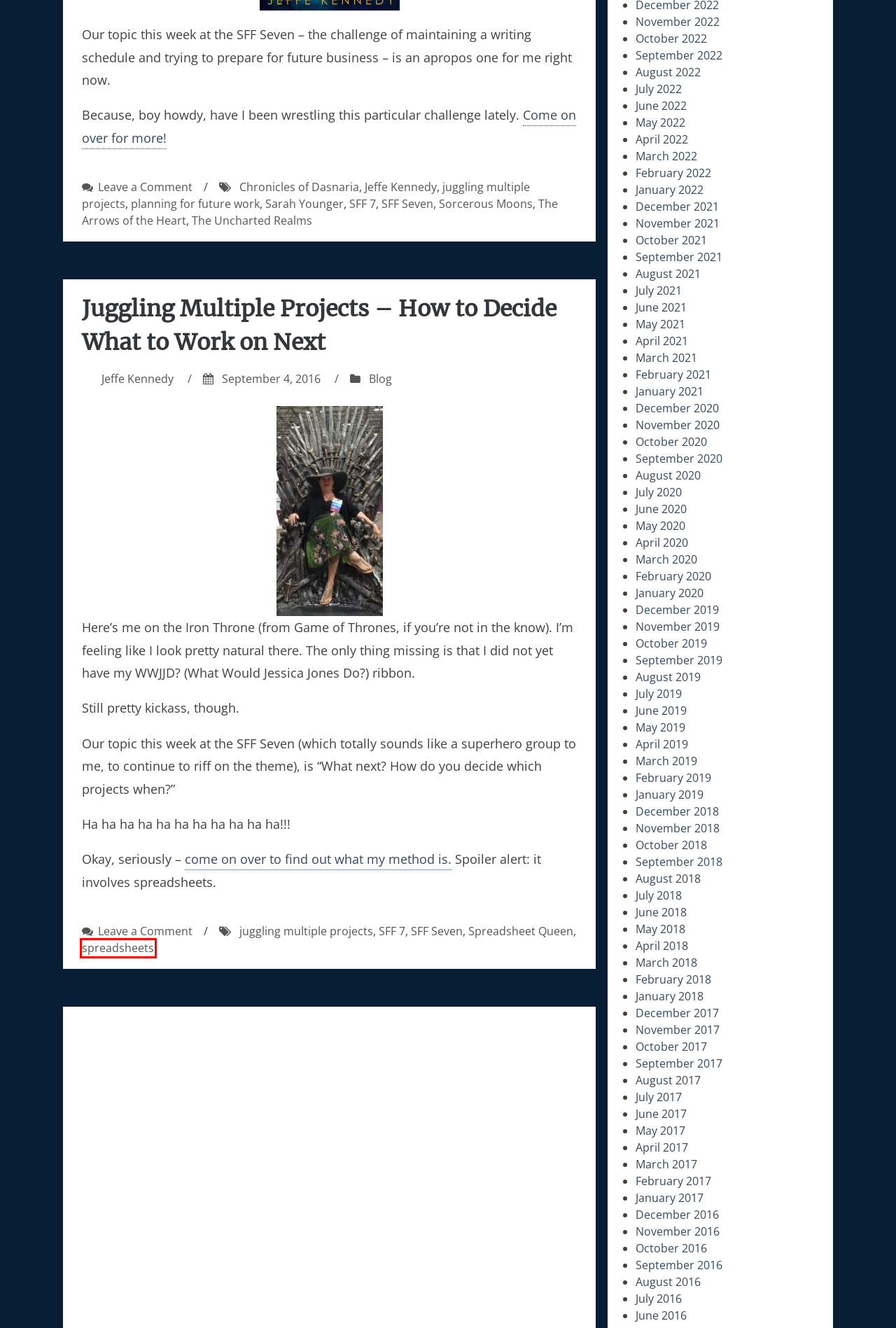Examine the webpage screenshot and identify the UI element enclosed in the red bounding box. Pick the webpage description that most accurately matches the new webpage after clicking the selected element. Here are the candidates:
A. September 2018 – Jeffe Kennedy Blog
B. Sarah Younger – Jeffe Kennedy Blog
C. May 2019 – Jeffe Kennedy Blog
D. February 2019 – Jeffe Kennedy Blog
E. The Arrows of the Heart – Jeffe Kennedy Blog
F. spreadsheets – Jeffe Kennedy Blog
G. May 2021 – Jeffe Kennedy Blog
H. August 2017 – Jeffe Kennedy Blog

F